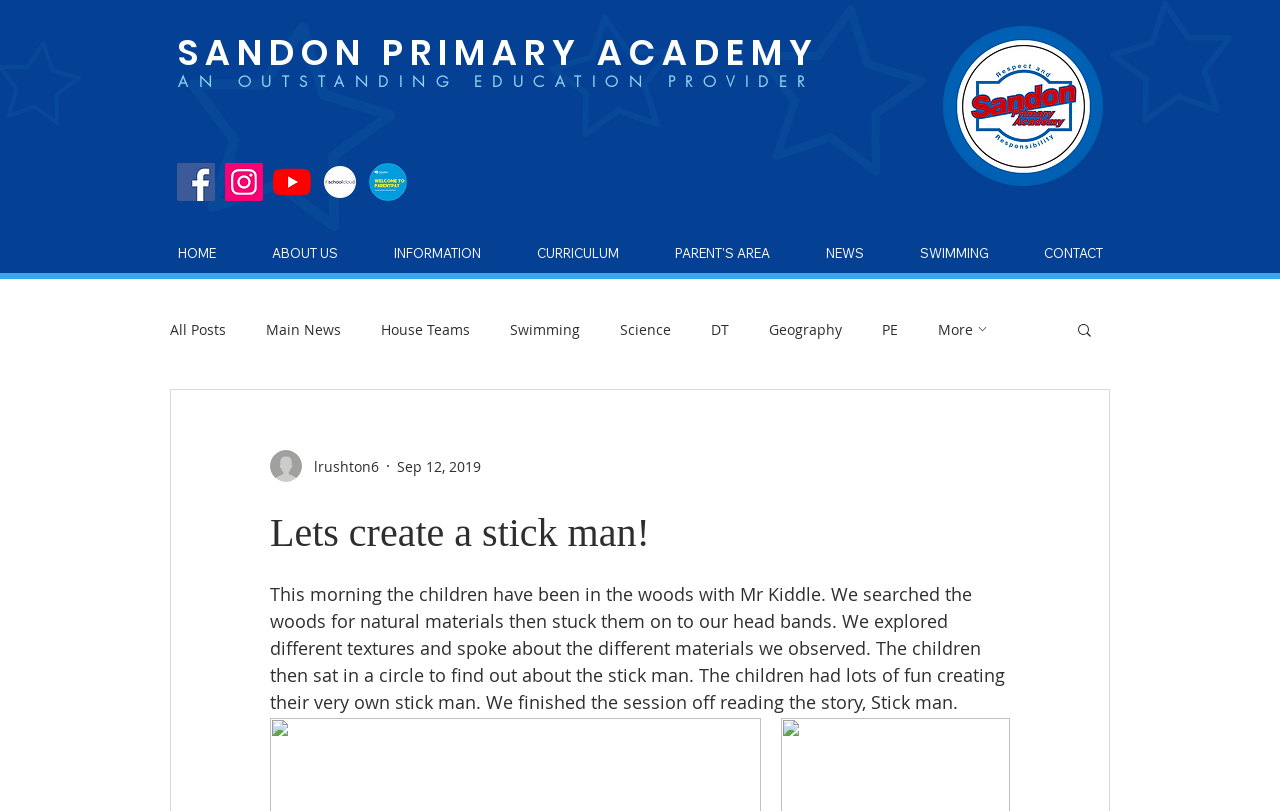Show the bounding box coordinates for the HTML element as described: "lrushton6".

[0.211, 0.555, 0.296, 0.594]